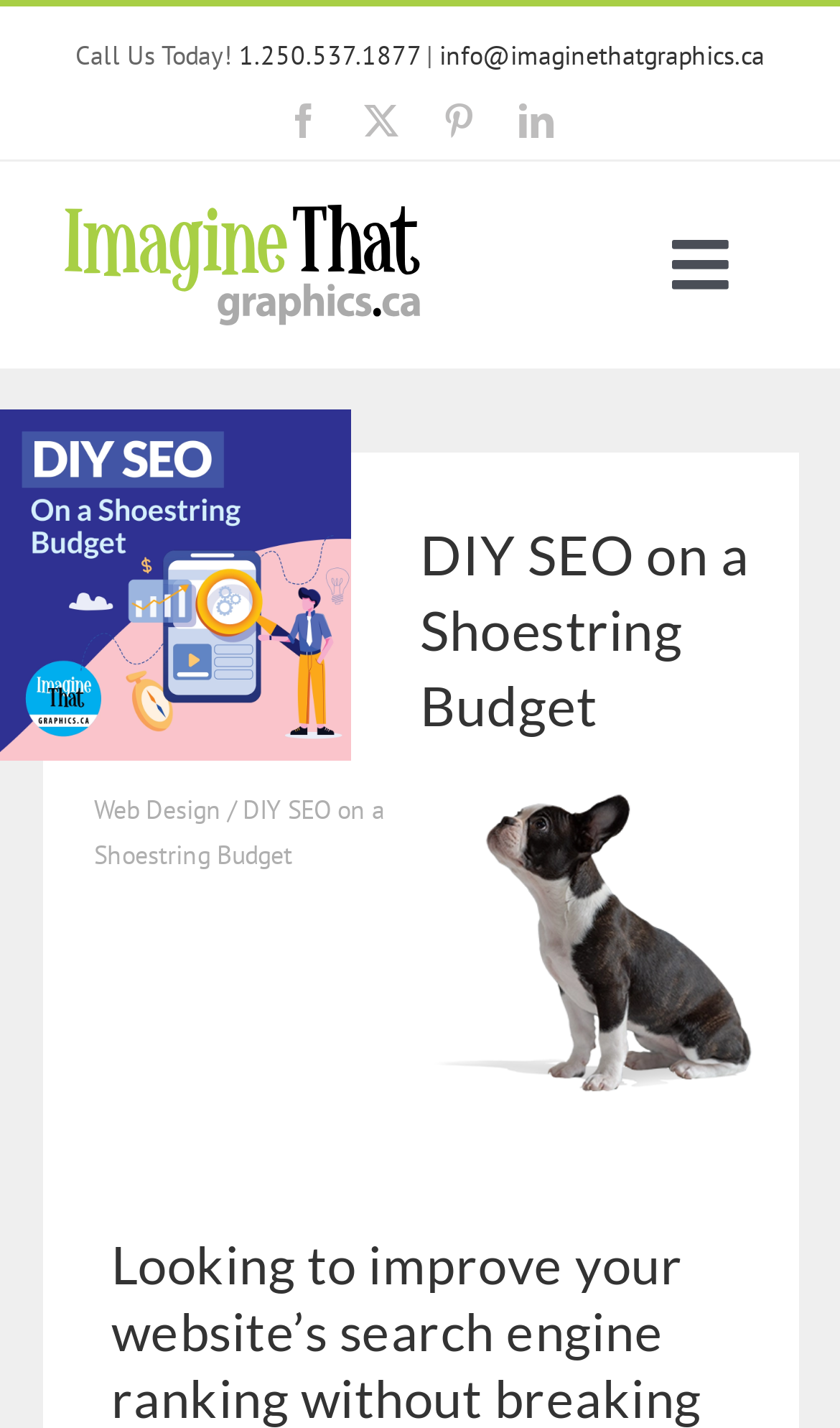Please identify the bounding box coordinates of the element I need to click to follow this instruction: "Read about DIY SEO on a Shoestring Budget".

[0.5, 0.362, 0.95, 0.522]